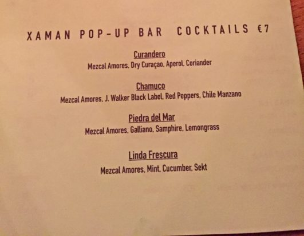Elaborate on all the elements present in the image.

The image showcases the cocktail menu from the XAMAN Pop-Up Bar, highlighting a selection of unique and intriguing drink options available for €7 each. Featured cocktails include "Curandero," which combines Mezcal Amores, Dry Curacao, Aperol, and Coriander; "Chamuco," a mix of Mezcal Amores, J. Walker Black Label, Red Peppers, and Chile Manzano; "Piedra del Mar," made with Mezcal Amores, Galliano, Samphire, and Lemongrass; and "Linda Frescura," which includes Mezcal Amores, Mint, Cucumber, and Sekt. This eclectic mix reflects the bar's focus on innovative and flavorful ingredients, celebrating the art of cocktail crafting in a vibrant, pop-up setting.